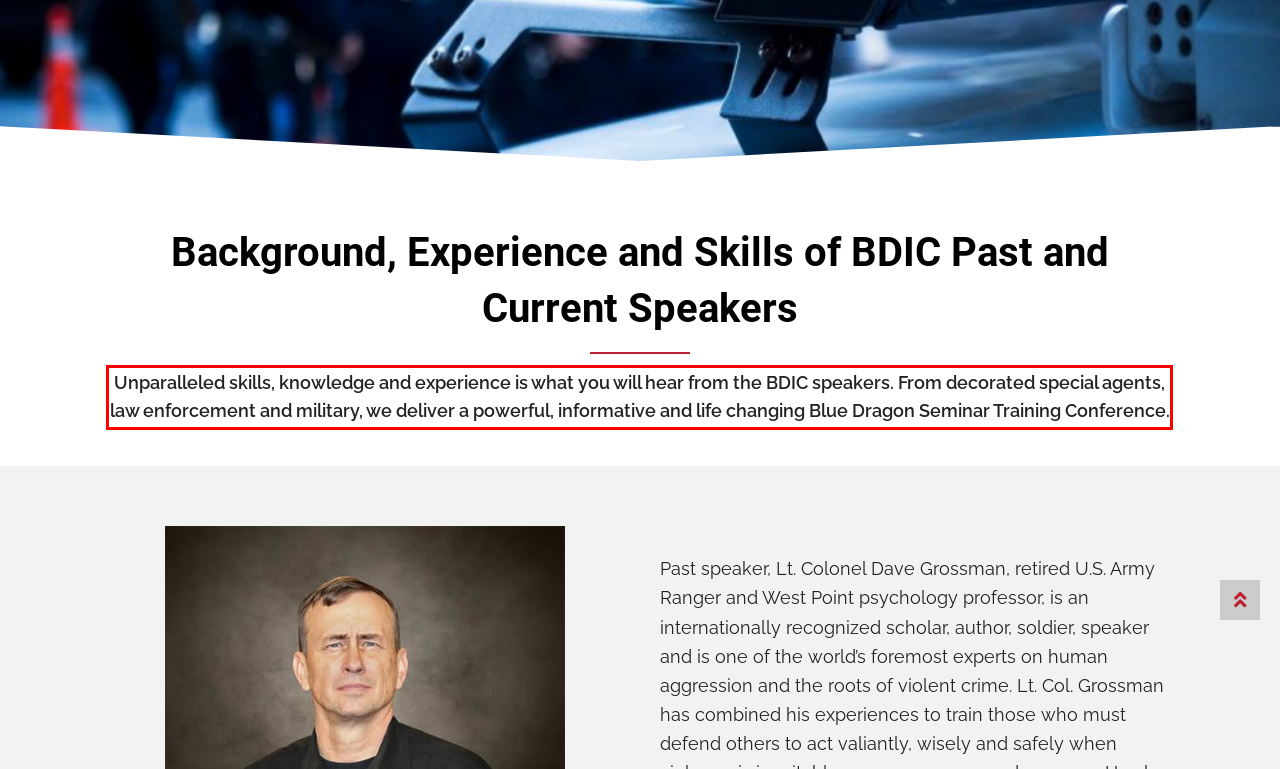Within the provided webpage screenshot, find the red rectangle bounding box and perform OCR to obtain the text content.

Unparalleled skills, knowledge and experience is what you will hear from the BDIC speakers. From decorated special agents, law enforcement and military, we deliver a powerful, informative and life changing Blue Dragon Seminar Training Conference.